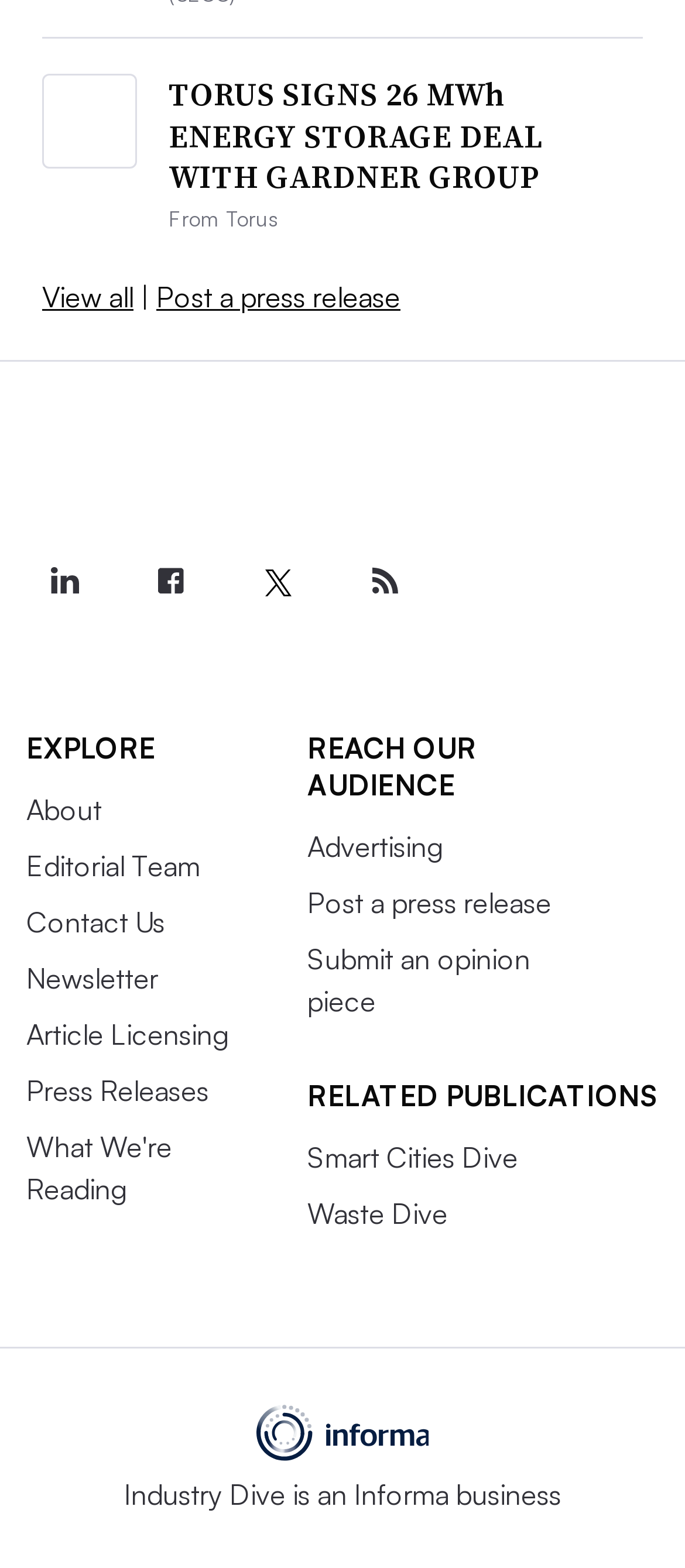Predict the bounding box coordinates of the UI element that matches this description: "Press Releases". The coordinates should be in the format [left, top, right, bottom] with each value between 0 and 1.

[0.038, 0.684, 0.305, 0.707]